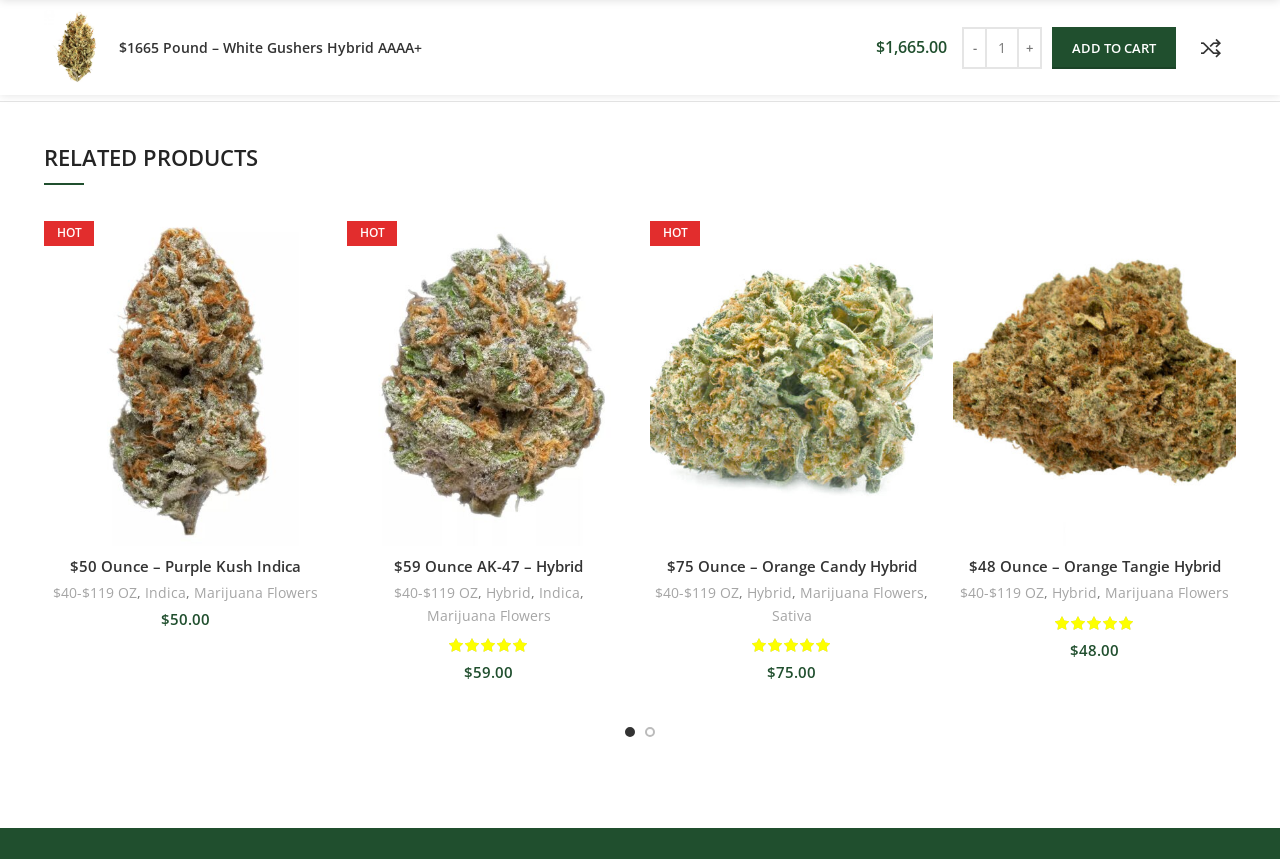Identify the bounding box of the HTML element described as: "$59 Ounce AK-47 – Hybrid".

[0.308, 0.647, 0.455, 0.67]